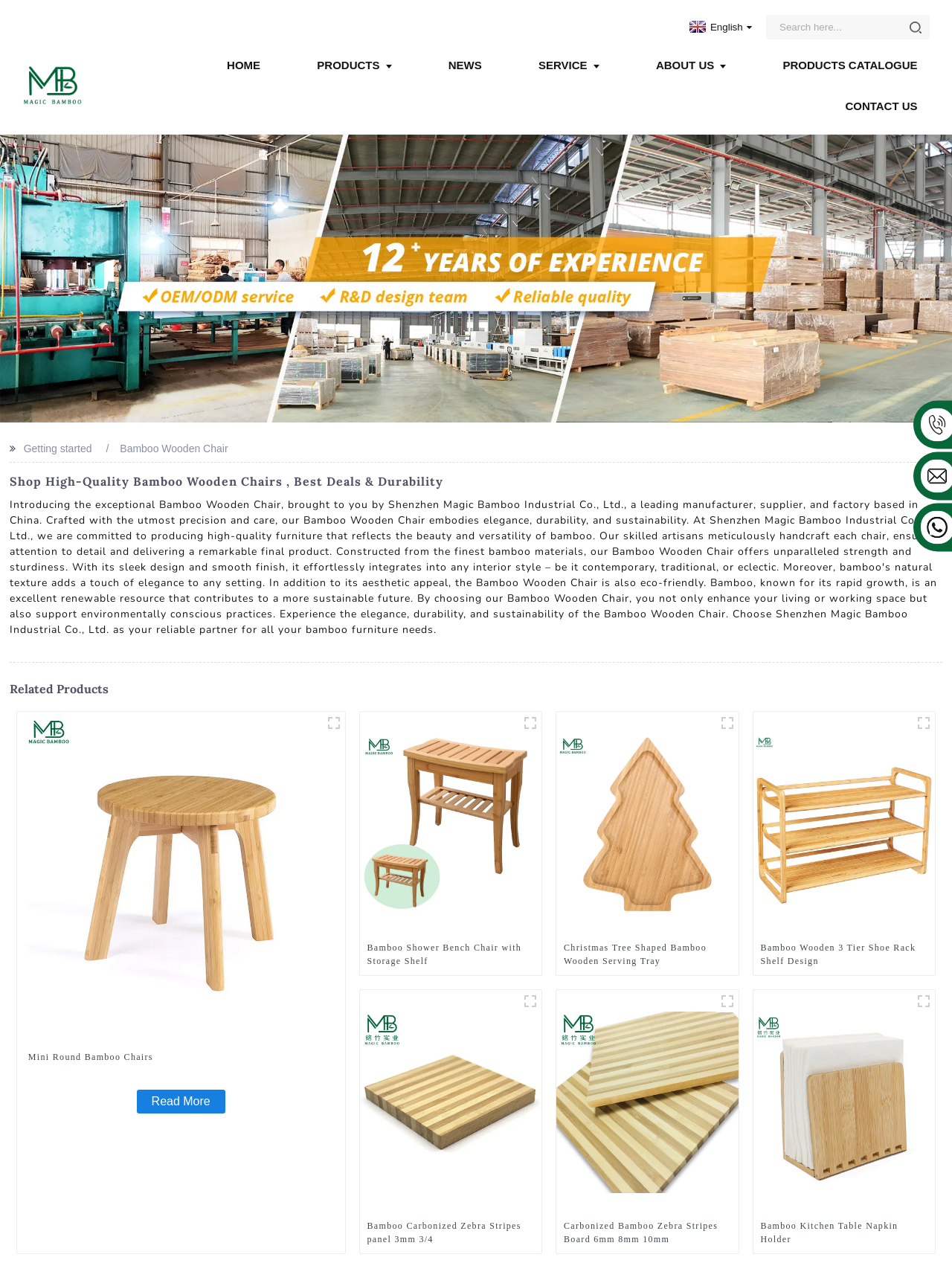Respond to the question below with a concise word or phrase:
How many main navigation menu items are there?

6